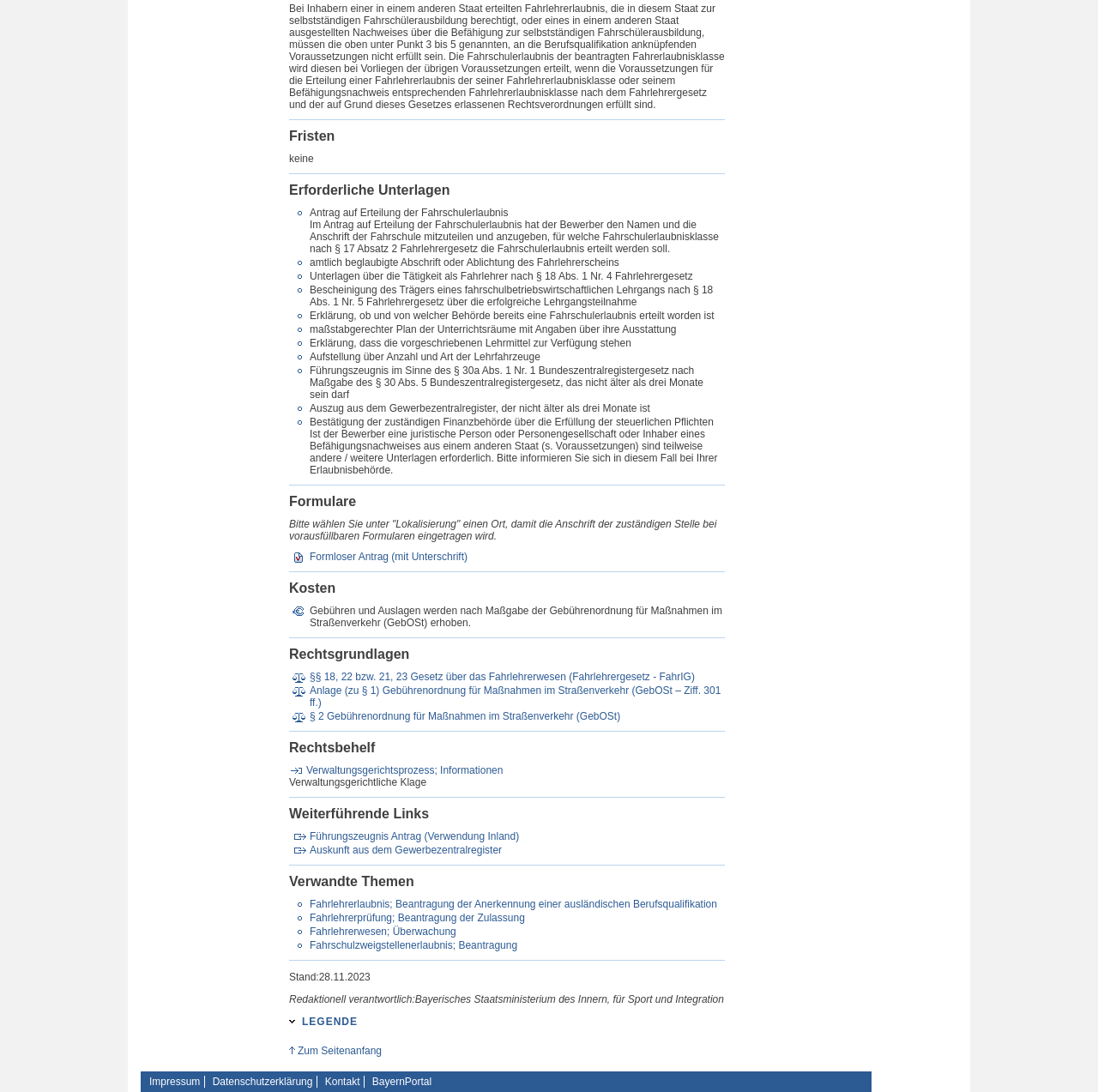Extract the bounding box coordinates of the UI element described: "Auskunft aus dem Gewerbezentralregister". Provide the coordinates in the format [left, top, right, bottom] with values ranging from 0 to 1.

[0.282, 0.773, 0.457, 0.784]